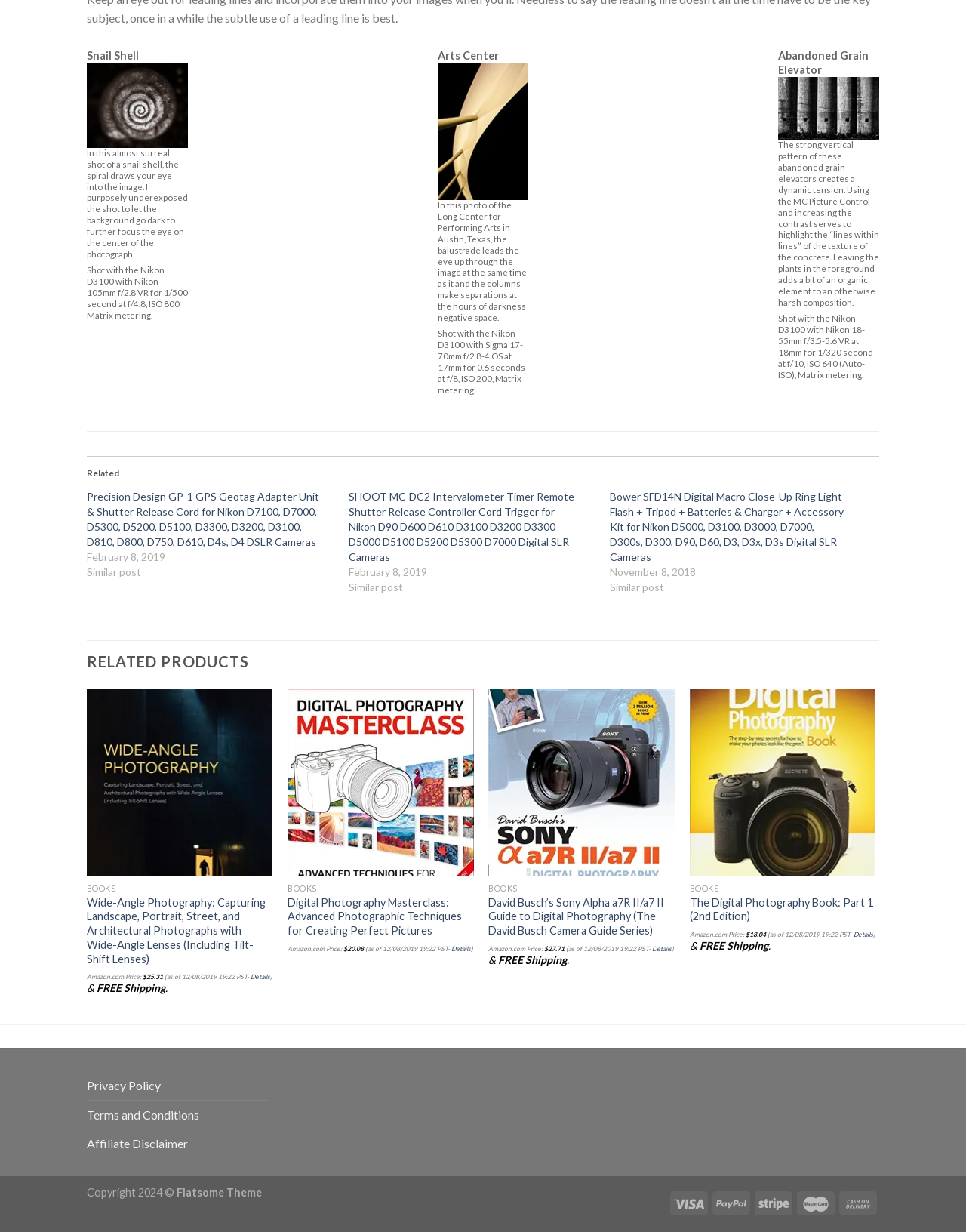With reference to the screenshot, provide a detailed response to the question below:
What is the subject of the first image?

The first image is described in the OCR text as 'Snail Shell In this almost surreal shot of a snail shell, the spiral draws your eye into the image. I purposely underexposed the shot to let the background go dark to further focus the eye on the center of the photograph.' Therefore, the subject of the first image is a snail shell.